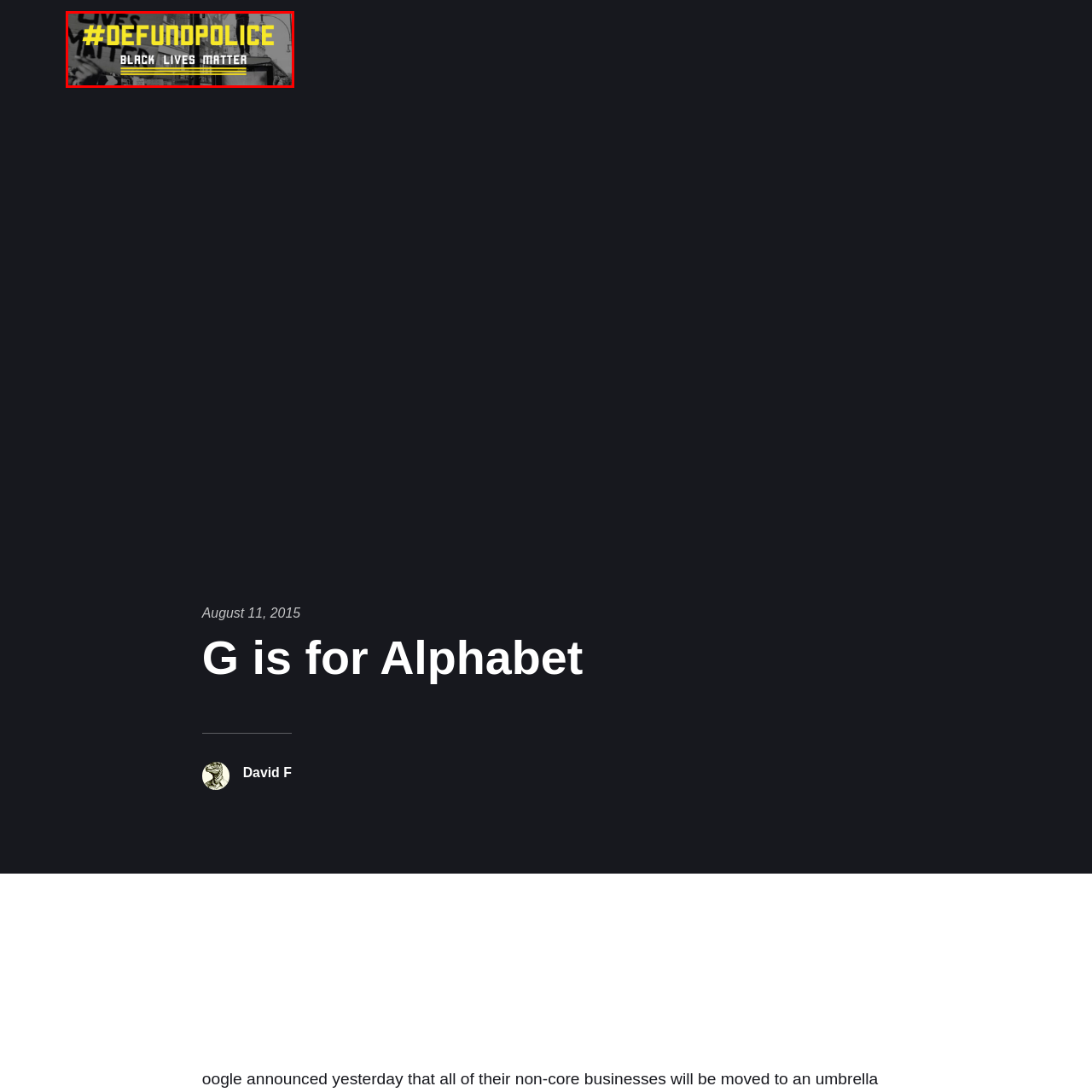What is the background of the image?
Analyze the image within the red frame and provide a concise answer using only one word or a short phrase.

Black-and-white photograph